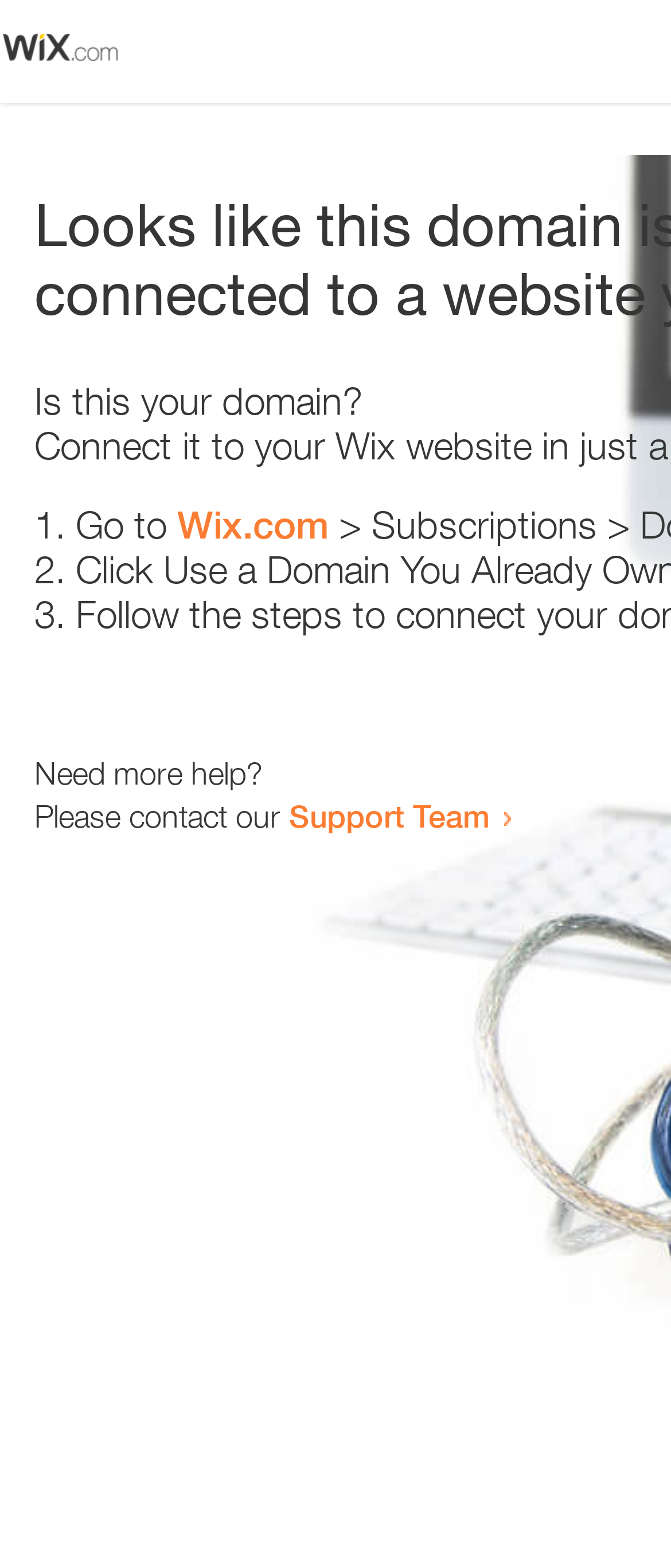Can you identify and provide the main heading of the webpage?

Looks like this domain isn't
connected to a website yet